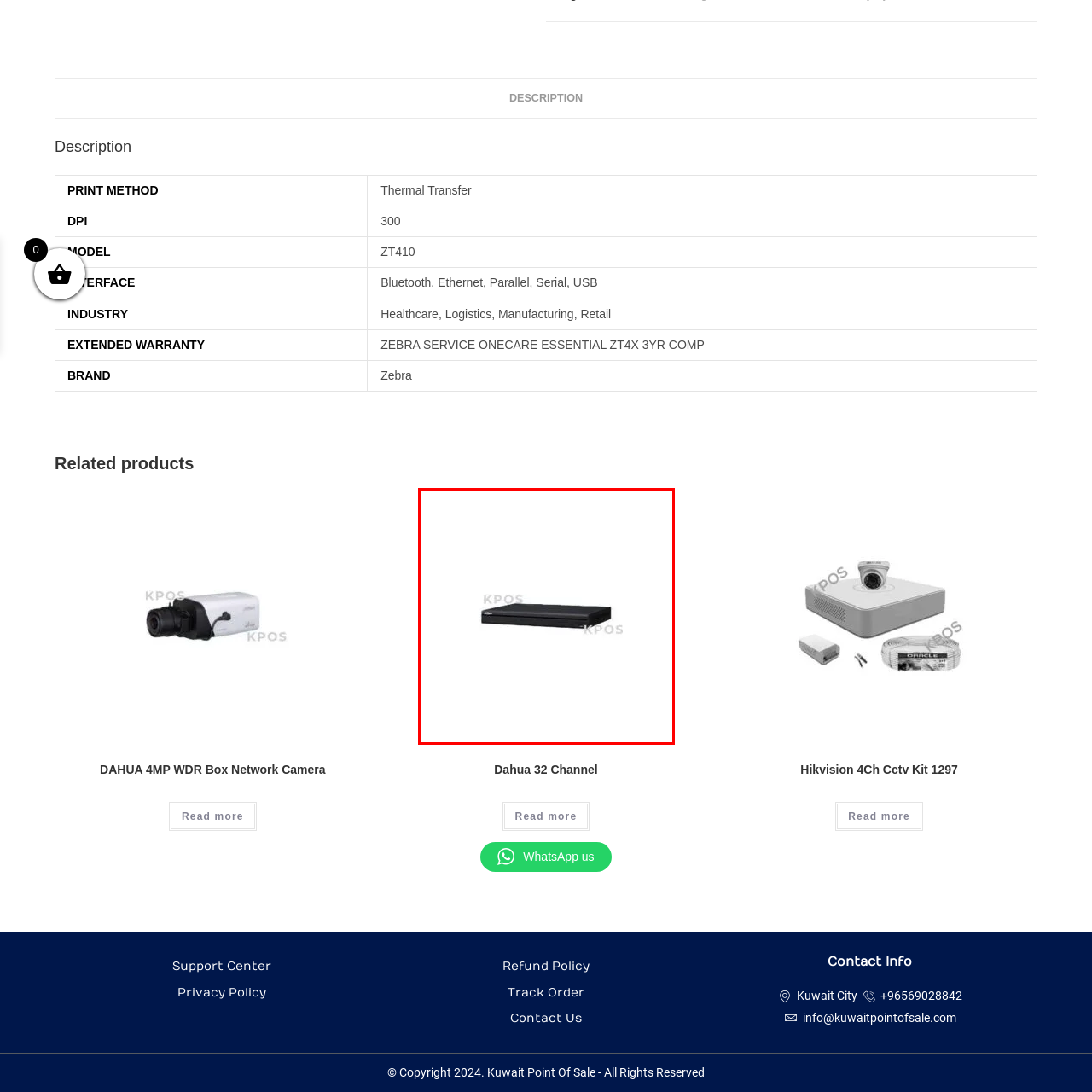Using the image highlighted in the red border, answer the following question concisely with a word or phrase:
What type of device is showcased in the image?

Network Video Recorder (NVR)